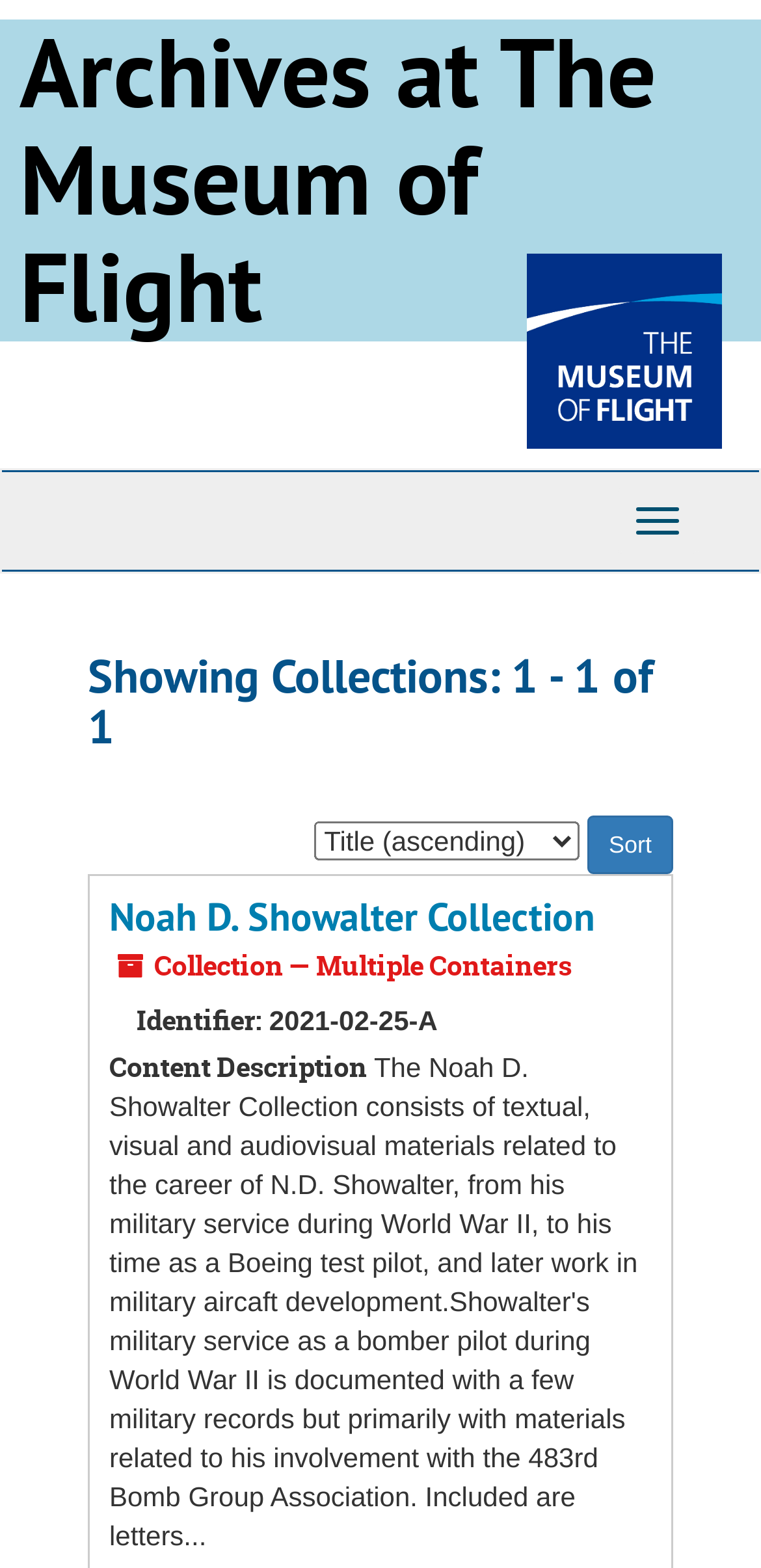Provide the bounding box coordinates for the UI element that is described by this text: "EMDR". The coordinates should be in the form of four float numbers between 0 and 1: [left, top, right, bottom].

None